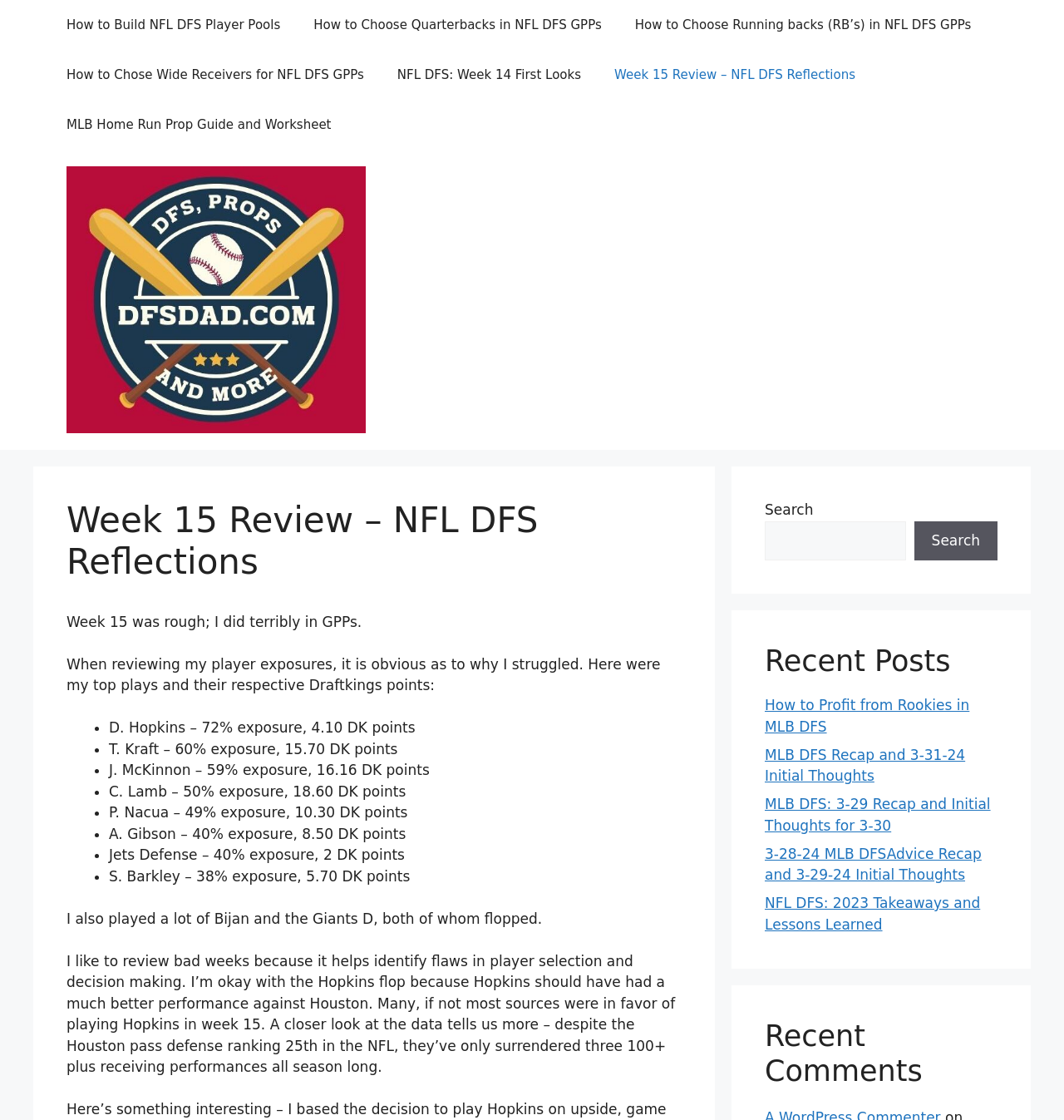Determine the bounding box coordinates for the clickable element required to fulfill the instruction: "Search for a topic". Provide the coordinates as four float numbers between 0 and 1, i.e., [left, top, right, bottom].

[0.719, 0.465, 0.851, 0.5]